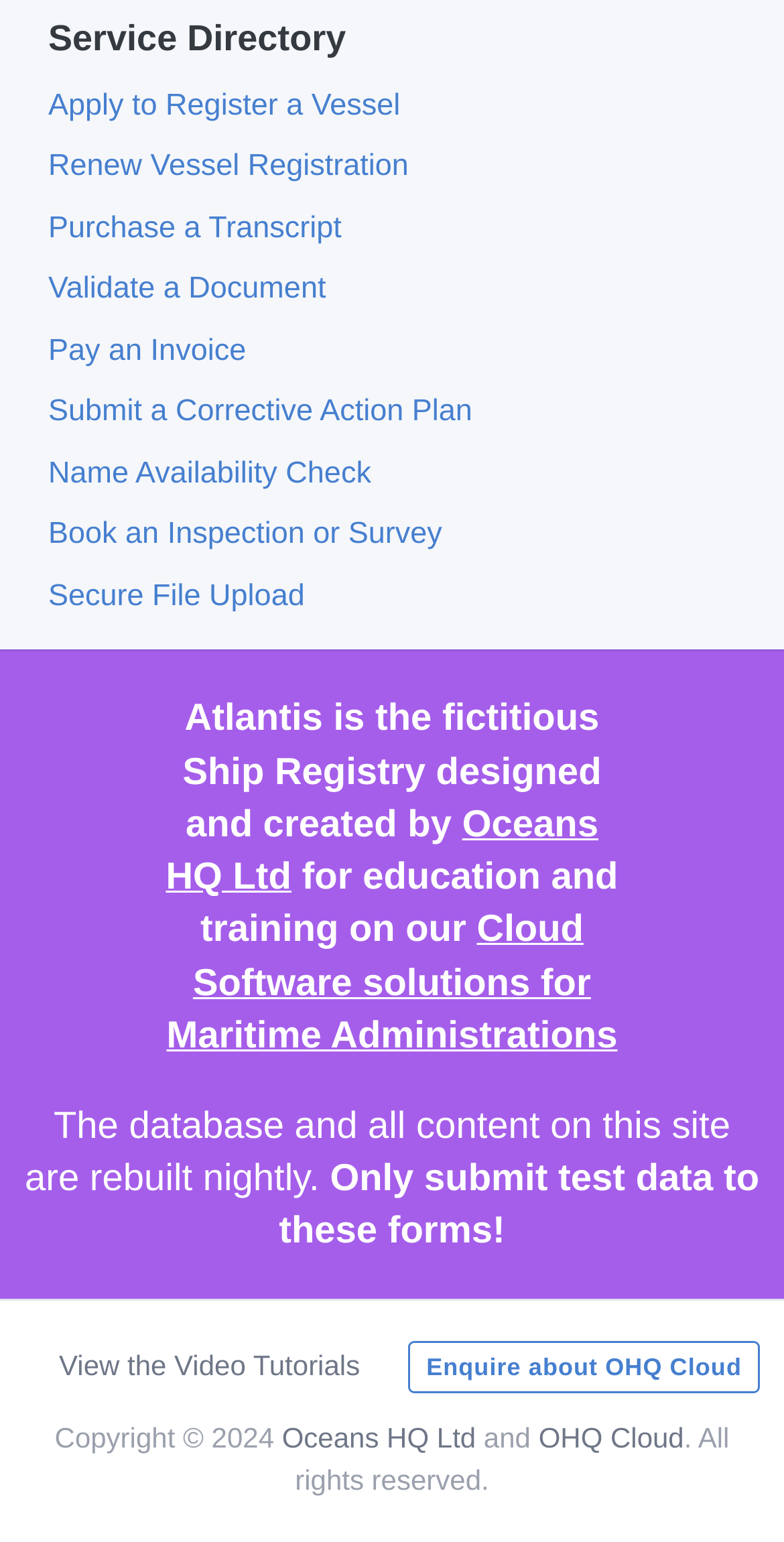Please identify the bounding box coordinates of the area that needs to be clicked to fulfill the following instruction: "Apply to register a vessel."

[0.062, 0.057, 0.51, 0.079]